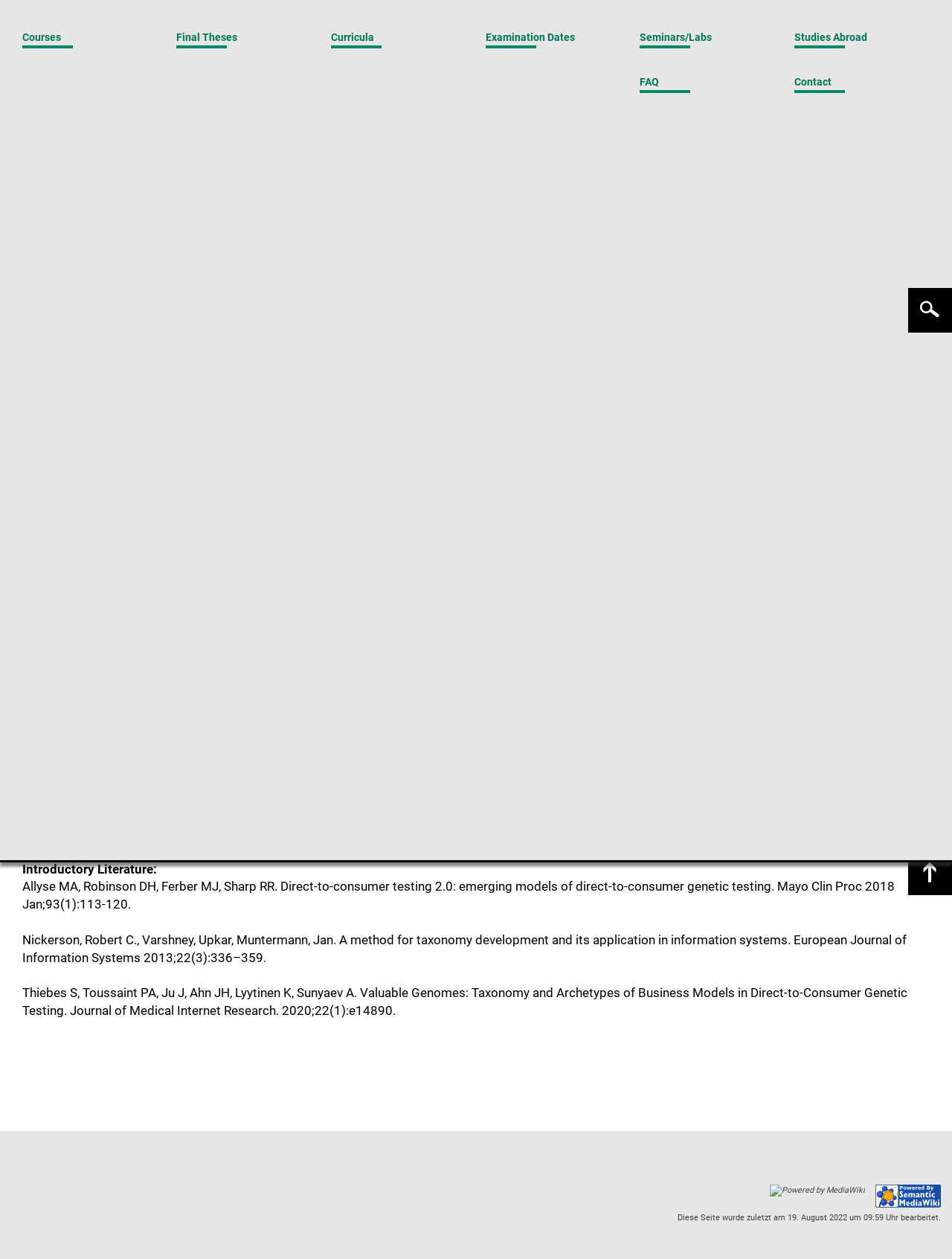Determine the coordinates of the bounding box for the clickable area needed to execute this instruction: "view research groups".

[0.667, 0.036, 0.752, 0.045]